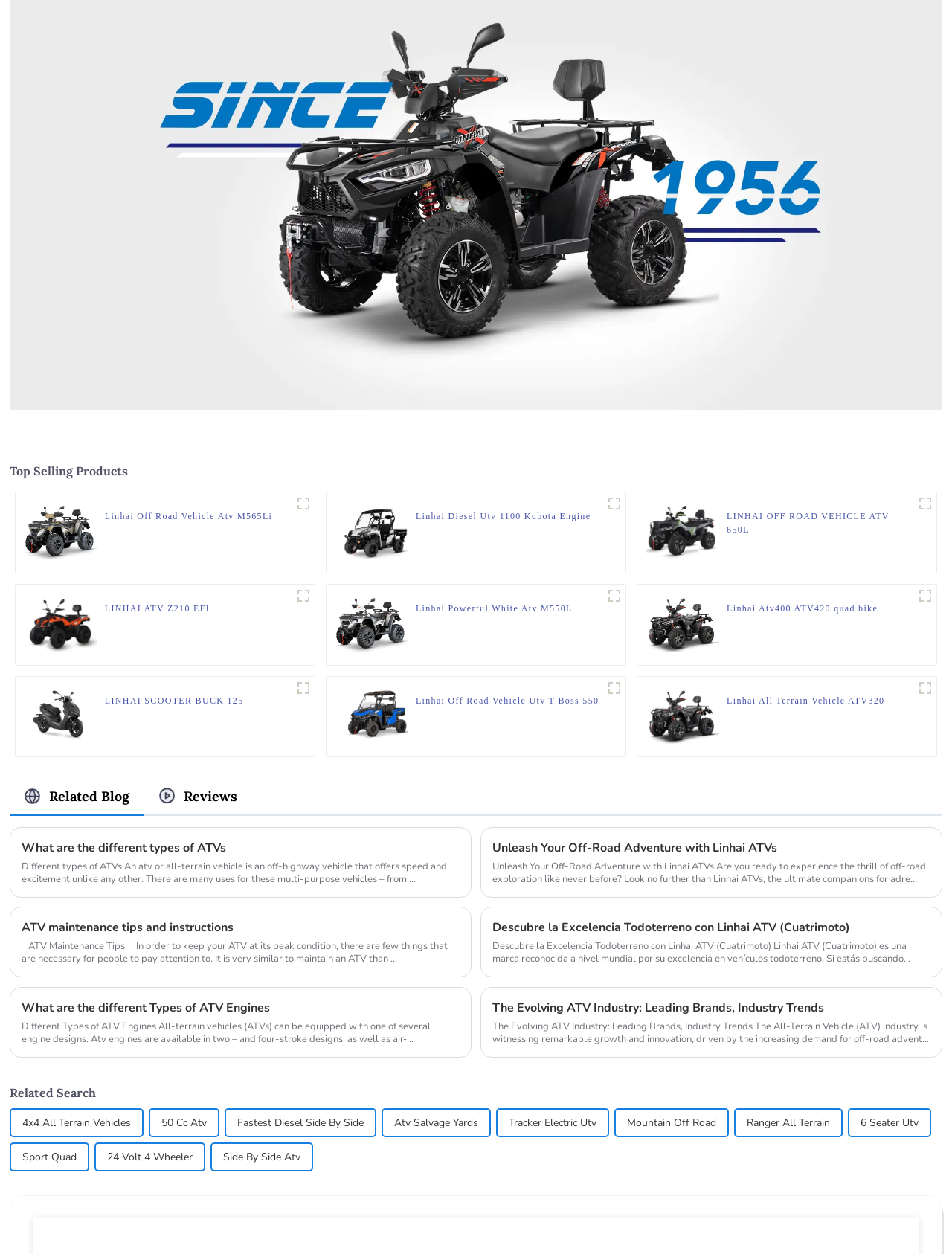Find the bounding box coordinates of the element to click in order to complete the given instruction: "View the 'Linhai Off Road Vehicle Atv M565Li' image."

[0.024, 0.402, 0.102, 0.448]